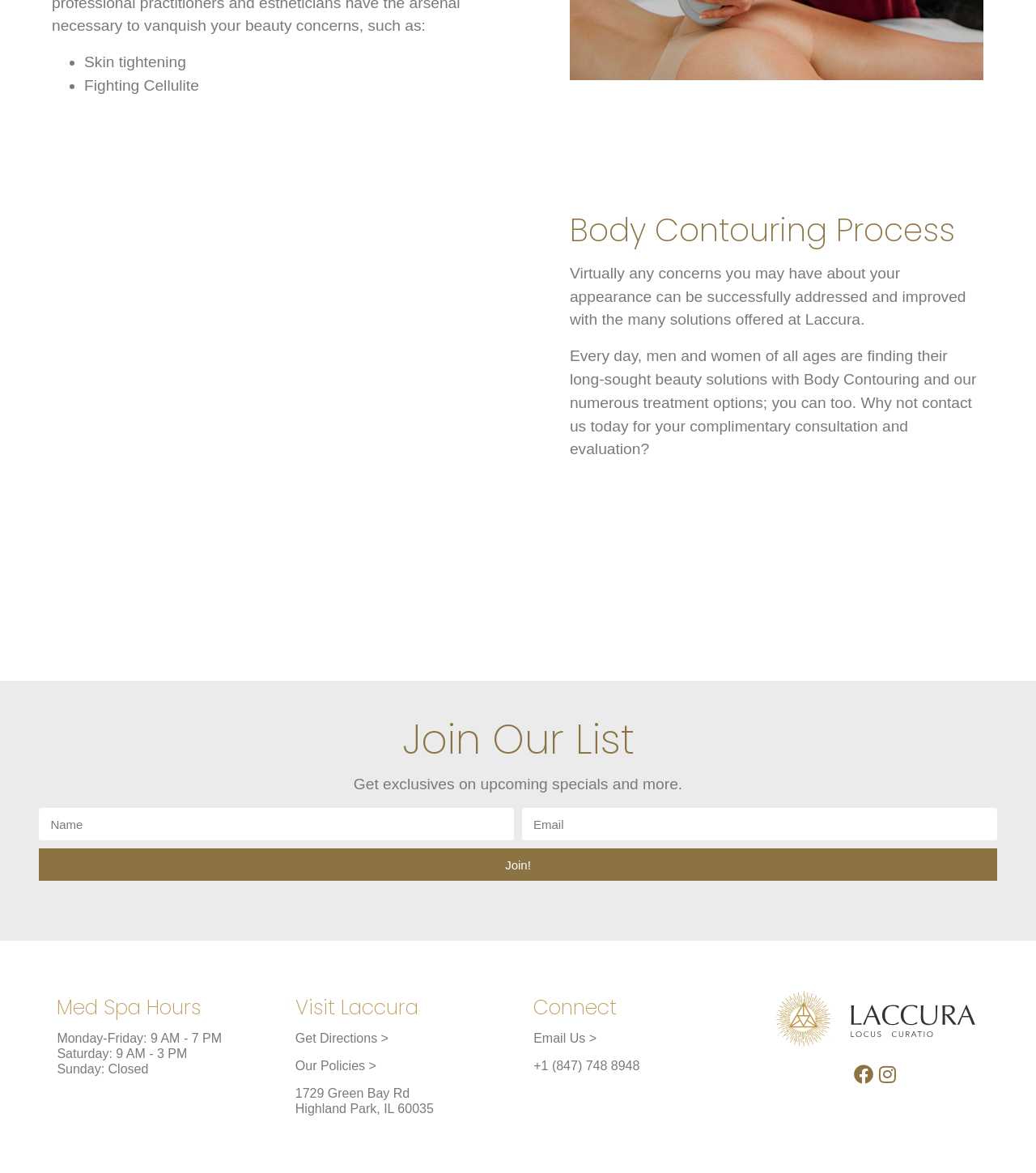What are the hours of operation on Saturday? Refer to the image and provide a one-word or short phrase answer.

9 AM - 3 PM